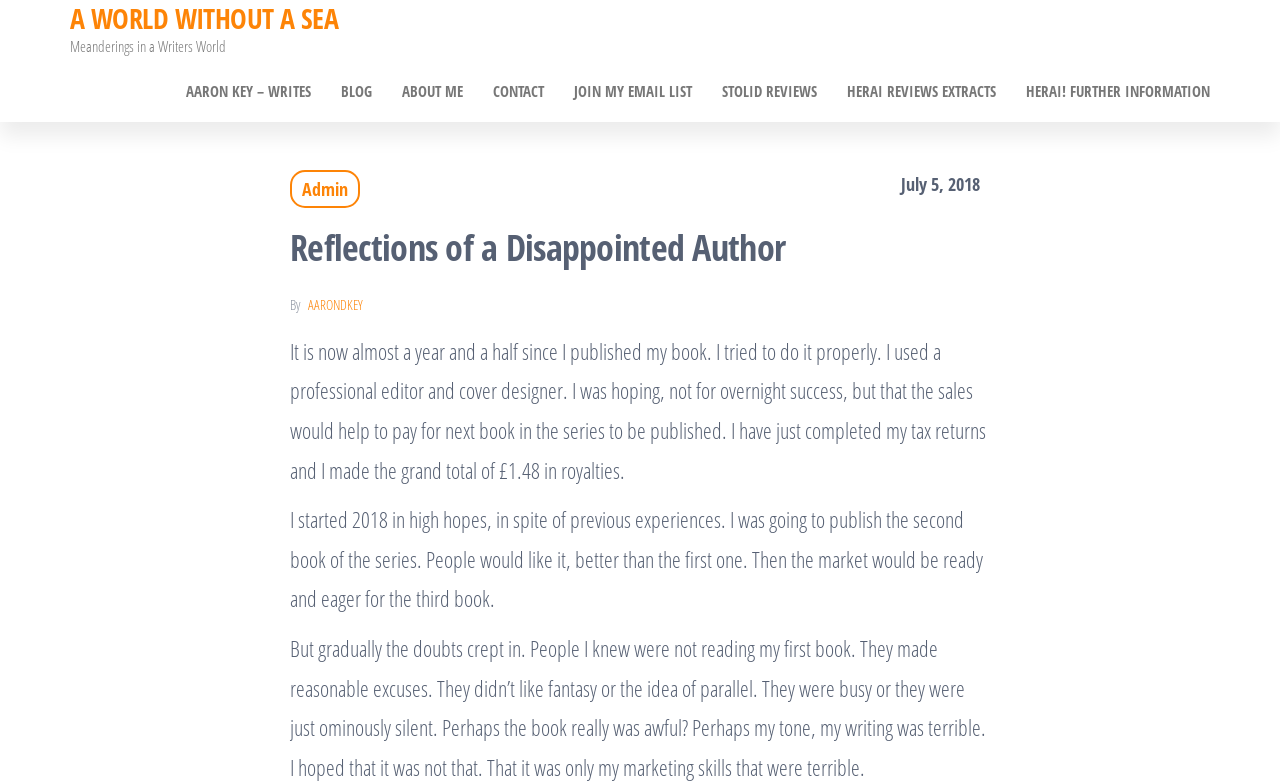What is the genre of the book?
Please provide a single word or phrase in response based on the screenshot.

Fantasy